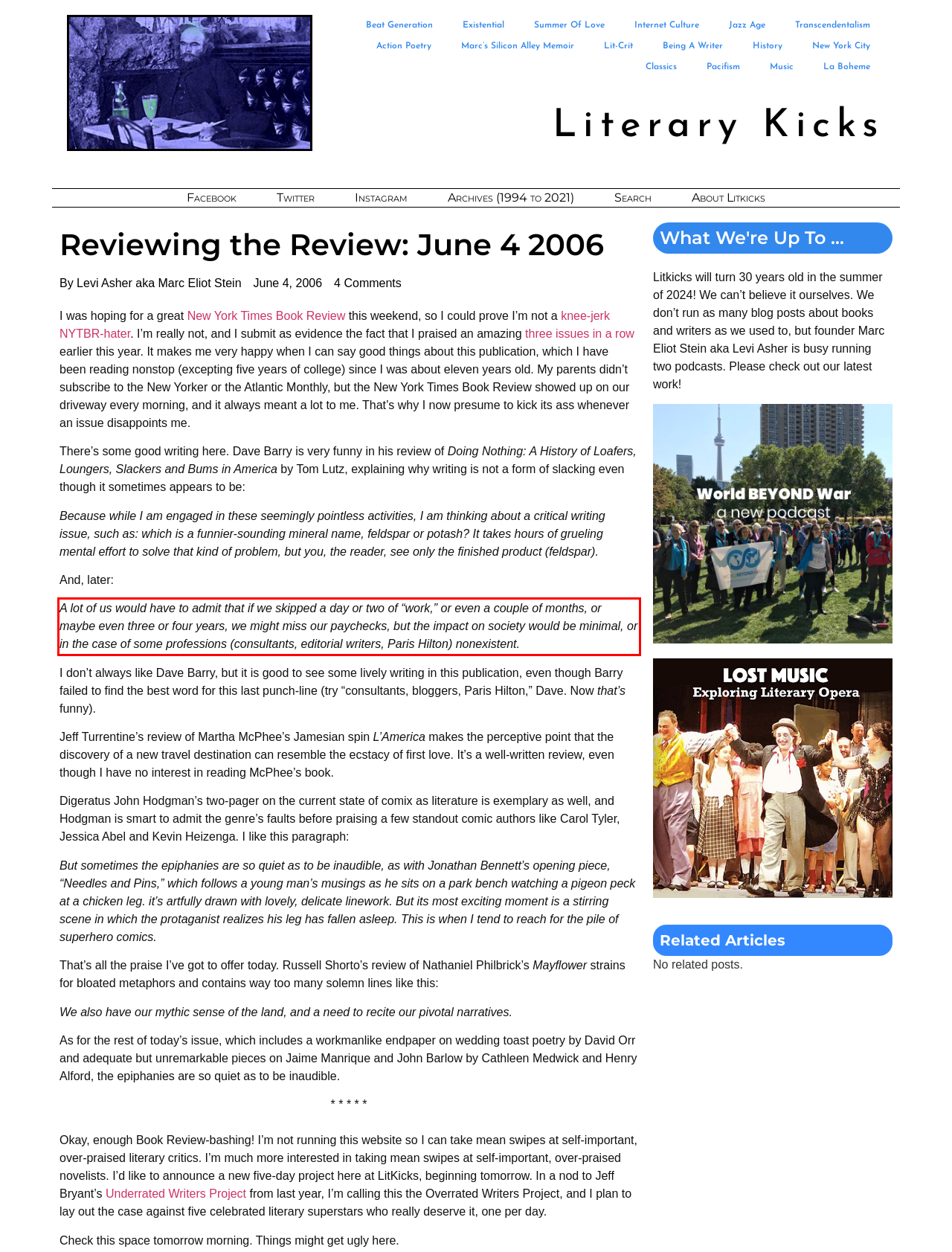You have a screenshot with a red rectangle around a UI element. Recognize and extract the text within this red bounding box using OCR.

A lot of us would have to admit that if we skipped a day or two of “work,” or even a couple of months, or maybe even three or four years, we might miss our paychecks, but the impact on society would be minimal, or in the case of some professions (consultants, editorial writers, Paris Hilton) nonexistent.